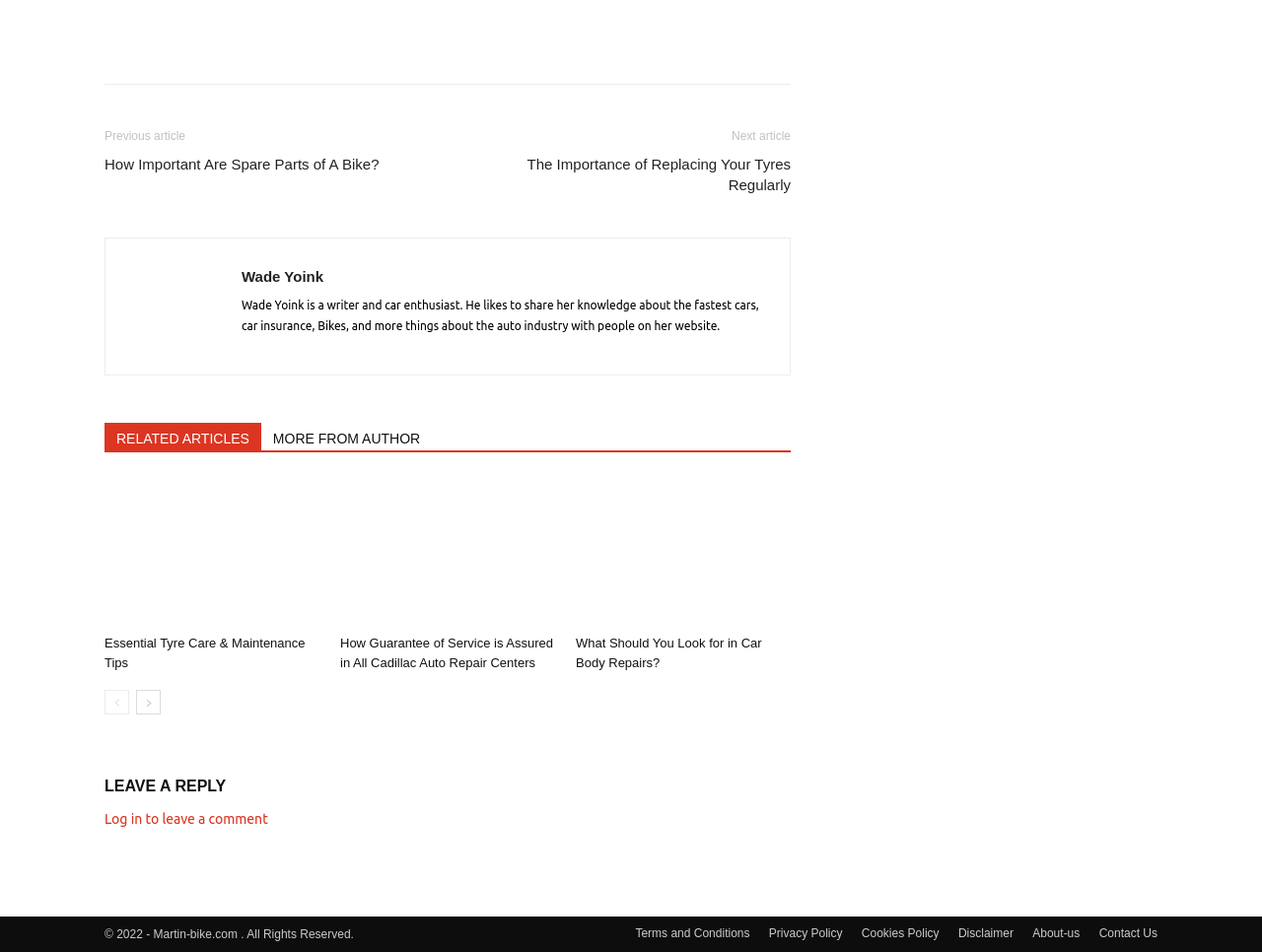Please identify the bounding box coordinates of the element's region that I should click in order to complete the following instruction: "Go to Resources". The bounding box coordinates consist of four float numbers between 0 and 1, i.e., [left, top, right, bottom].

None